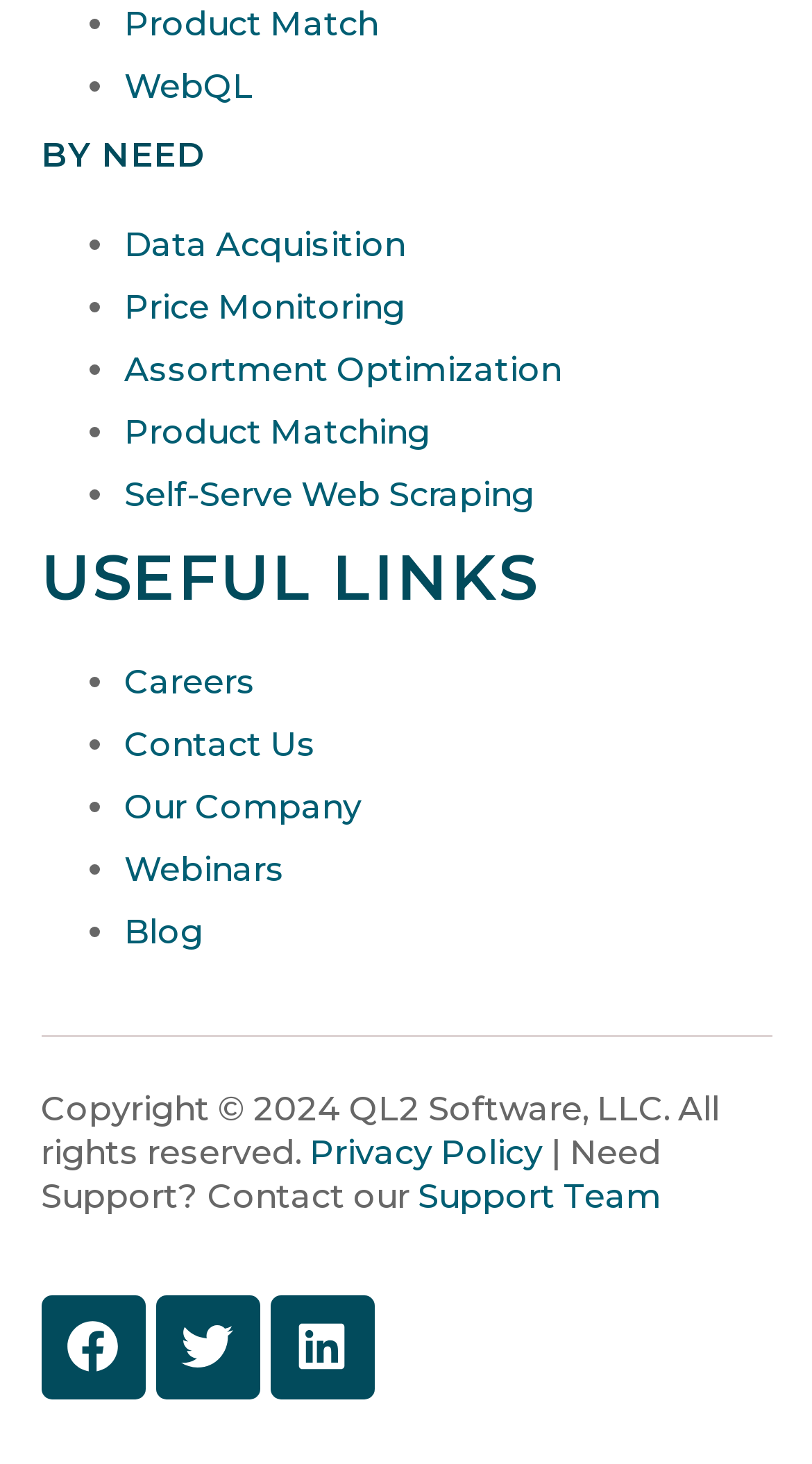Use a single word or phrase to answer the question: What is the last link in the 'BY NEED' section?

Self-Serve Web Scraping